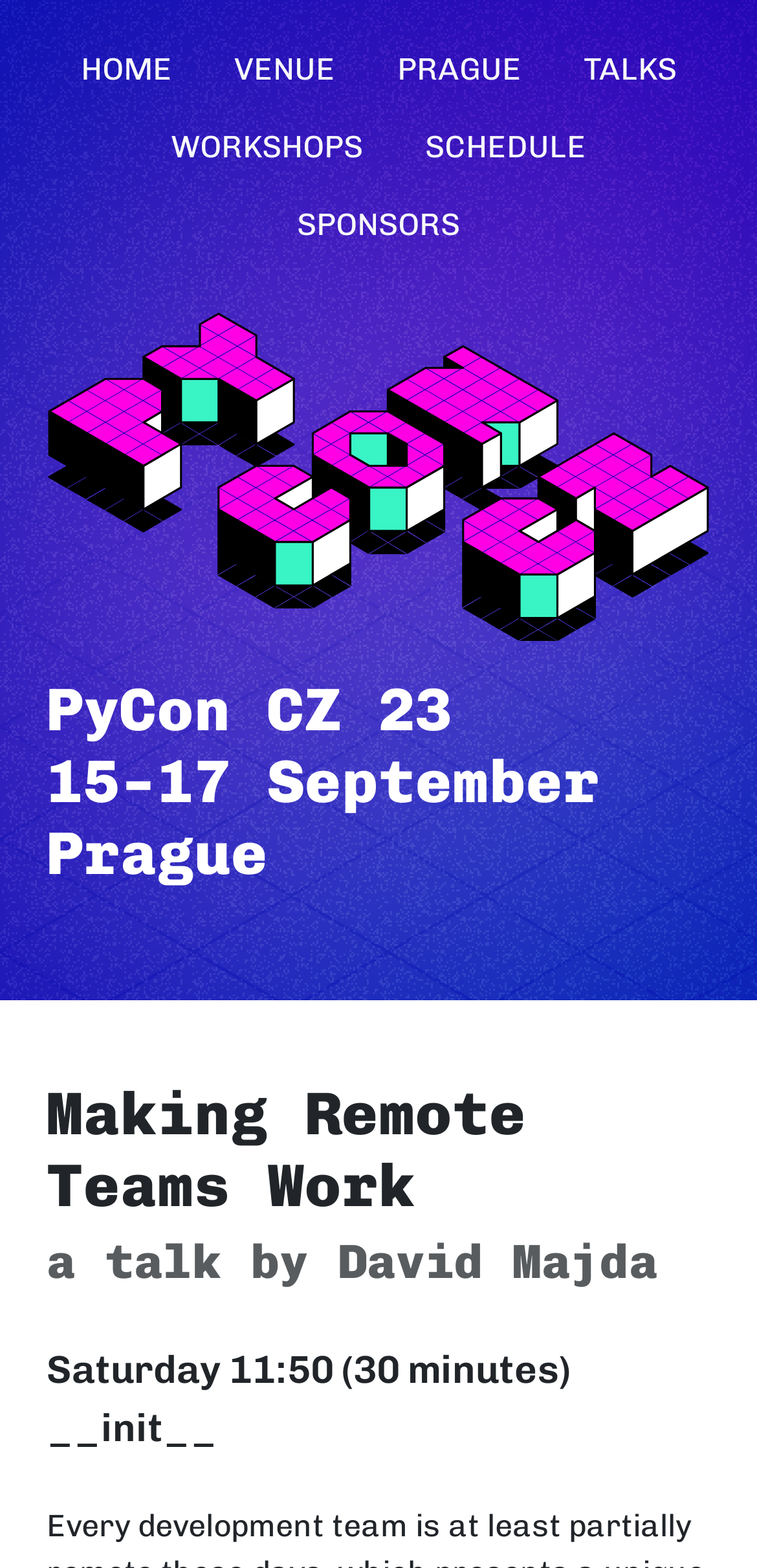Find the bounding box coordinates for the UI element whose description is: "Home". The coordinates should be four float numbers between 0 and 1, in the format [left, top, right, bottom].

[0.065, 0.02, 0.268, 0.069]